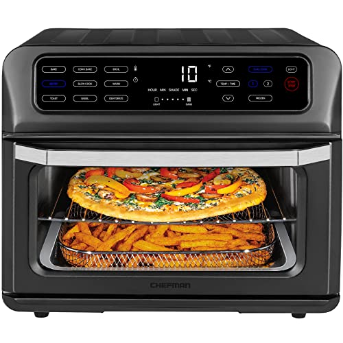Give an in-depth description of what is happening in the image.

This image showcases the Chefman 21 Quart Air Fryer Oven, a versatile kitchen appliance designed for both convenience and efficiency. The oven is seen displaying a delicious pizza topped with colorful vegetables on its upper rack, while crispy French fries are perfectly cooked on the lower rack. The air fryer features a sleek black exterior and a user-friendly touch screen interface, highlighting various cooking functions and settings. Its spacious 21-quart capacity allows for cooking multiple dishes simultaneously, making it ideal for large families or gatherings. This multifunctional device combines the capabilities of an oven, toaster, air fryer, and dehydrator, ensuring a wide range of culinary possibilities. With adjustable cooking times and temperatures, it aims to provide healthy, quick meals while saving valuable countertop space.